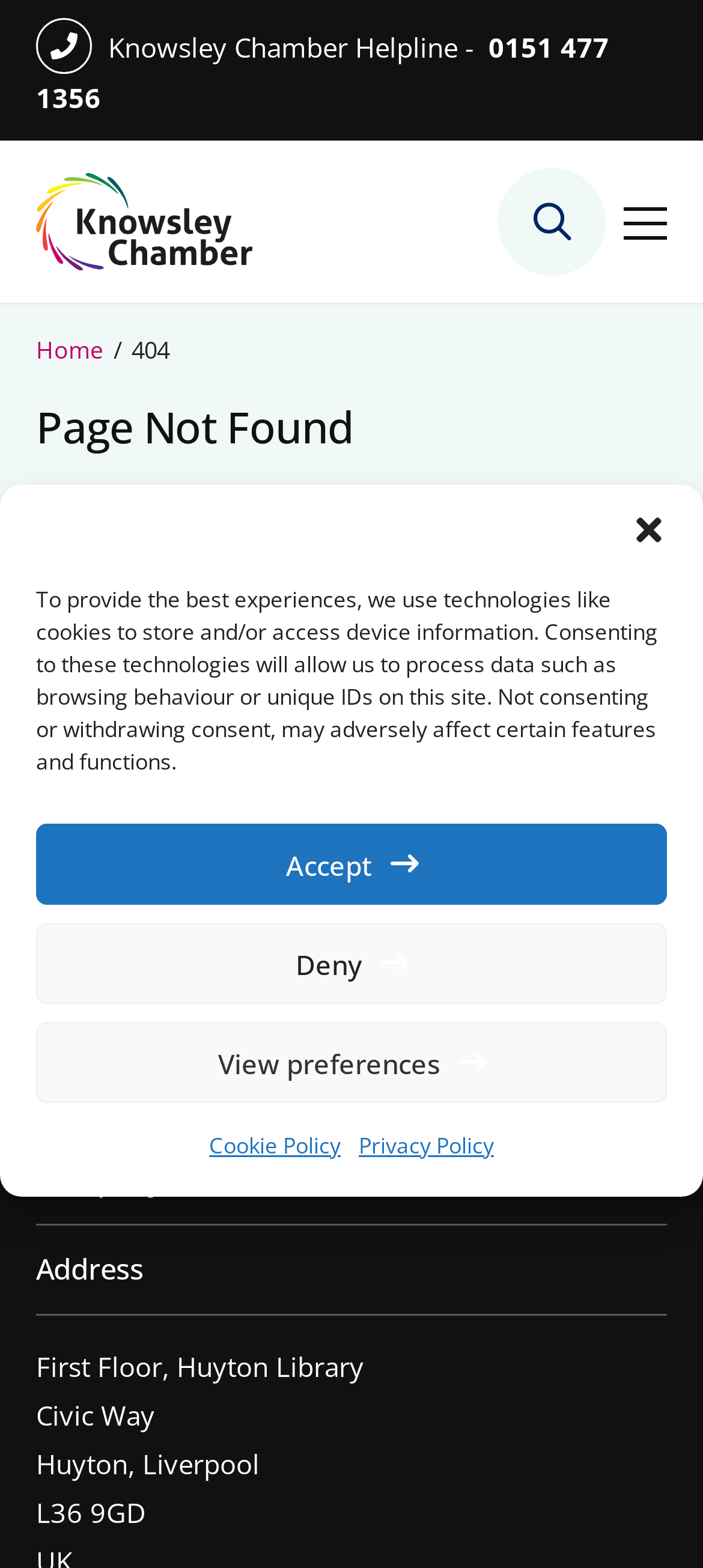What is the address of Knowsley Chamber?
Please provide a single word or phrase in response based on the screenshot.

First Floor, Huyton Library, Civic Way, Huyton, Liverpool, L36 9GD